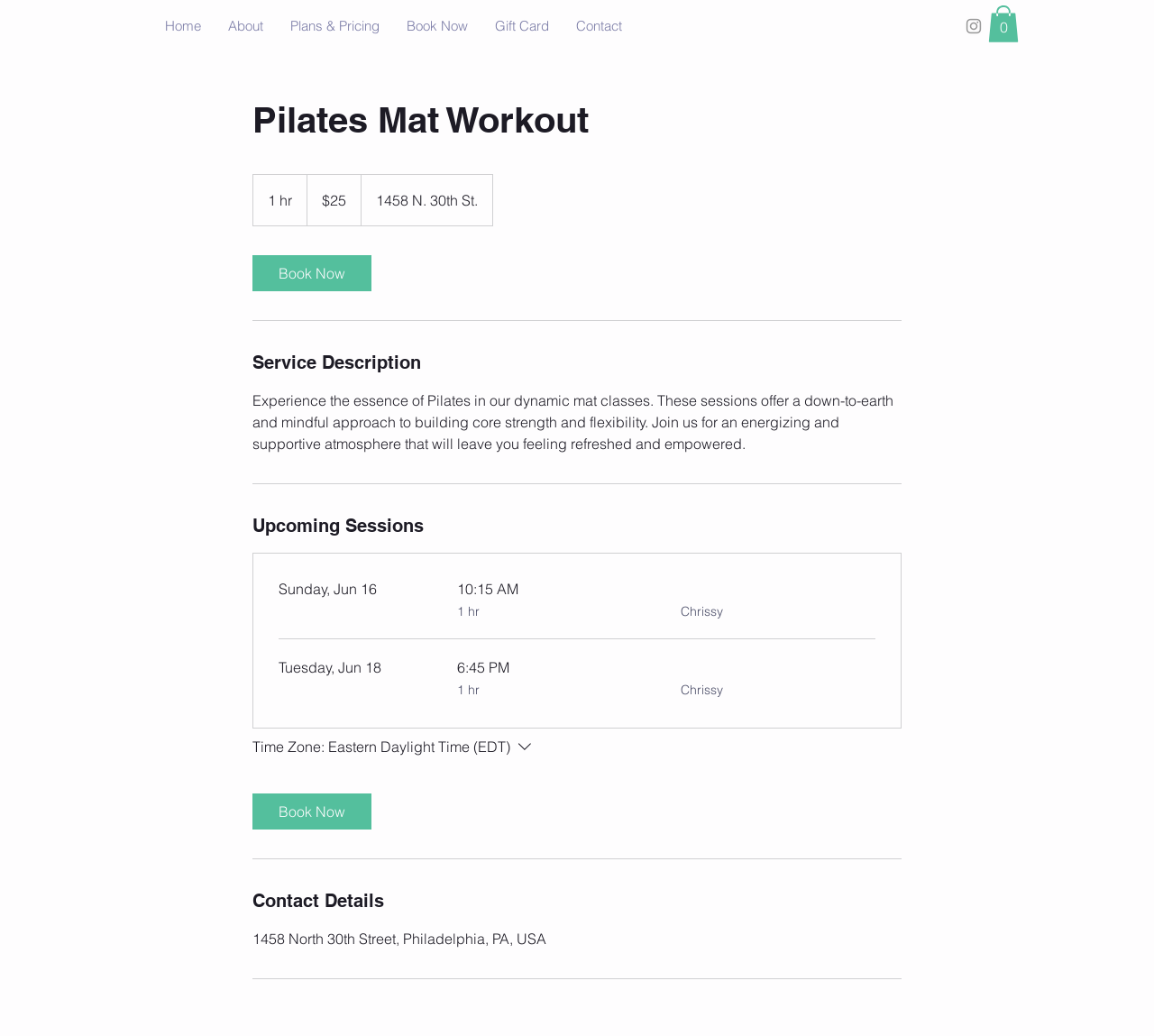Locate the bounding box coordinates of the element that should be clicked to execute the following instruction: "Check the Cart".

[0.856, 0.005, 0.883, 0.041]